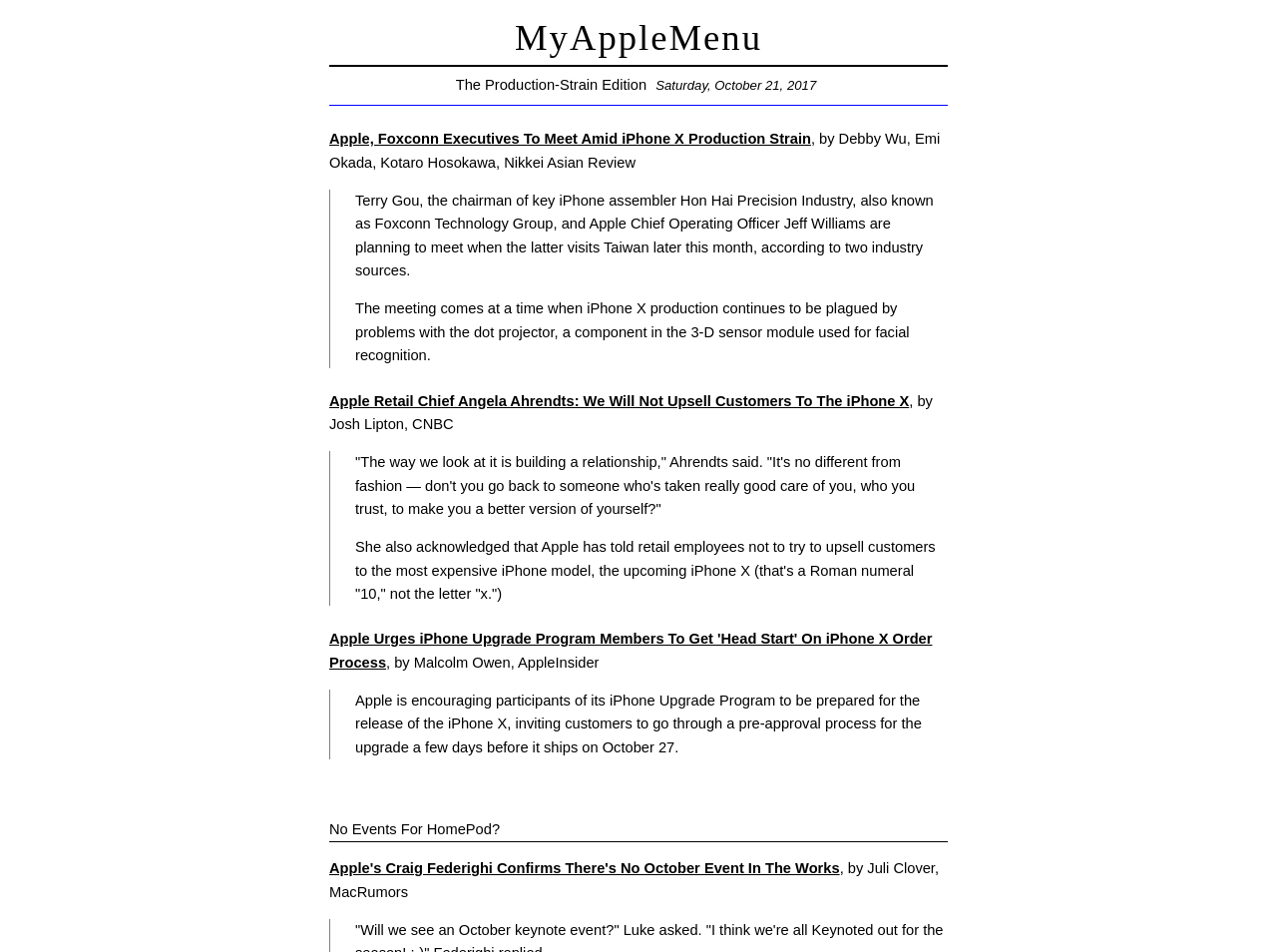Given the element description, predict the bounding box coordinates in the format (top-left x, top-left y, bottom-right x, bottom-right y), using floating point numbers between 0 and 1: Home and Personal care

None